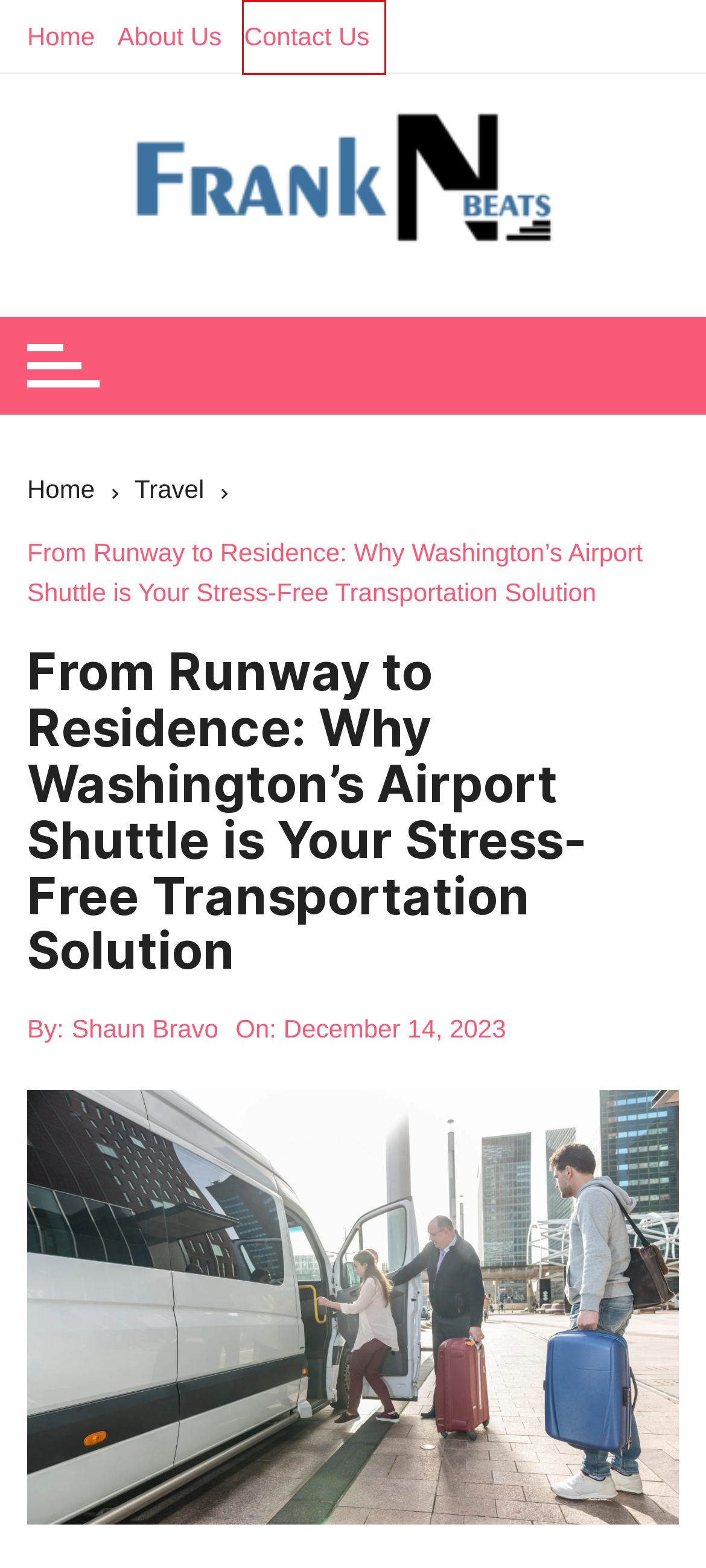Look at the given screenshot of a webpage with a red rectangle bounding box around a UI element. Pick the description that best matches the new webpage after clicking the element highlighted. The descriptions are:
A. Gaming Archives - Frank N Beats
B. Contact Us - Frank N Beats
C. Travel Archives - Frank N Beats
D. Shaun Bravo, Author at Frank N Beats
E. 5 Advantages of hair extensions that you must know! - Frank N Beats
F. About Us - Frank N Beats
G. Wedding Archives - Frank N Beats
H. Frank N Beats | General Blog

B